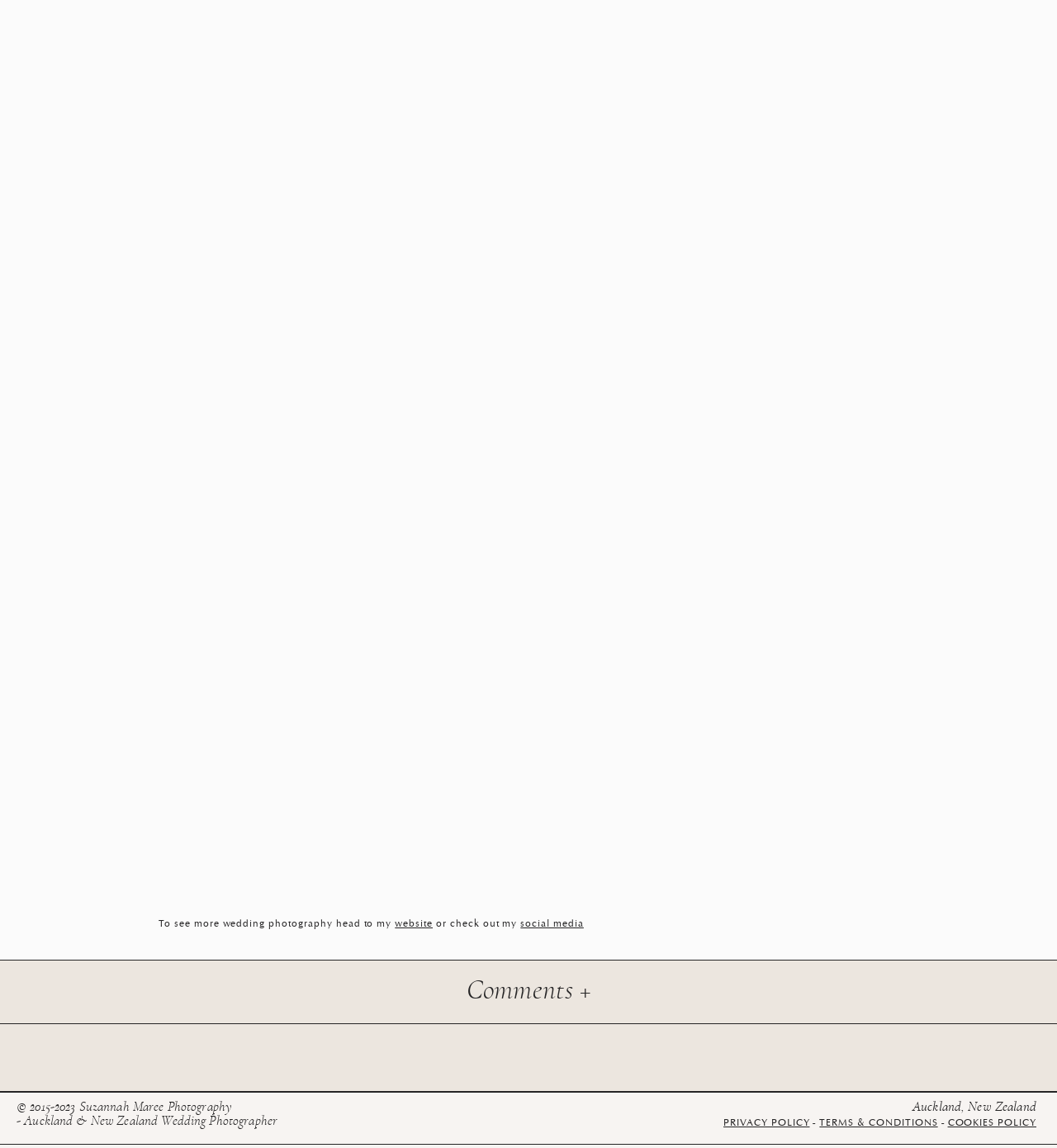Determine the bounding box coordinates for the HTML element mentioned in the following description: "Contact us". The coordinates should be a list of four floats ranging from 0 to 1, represented as [left, top, right, bottom].

None